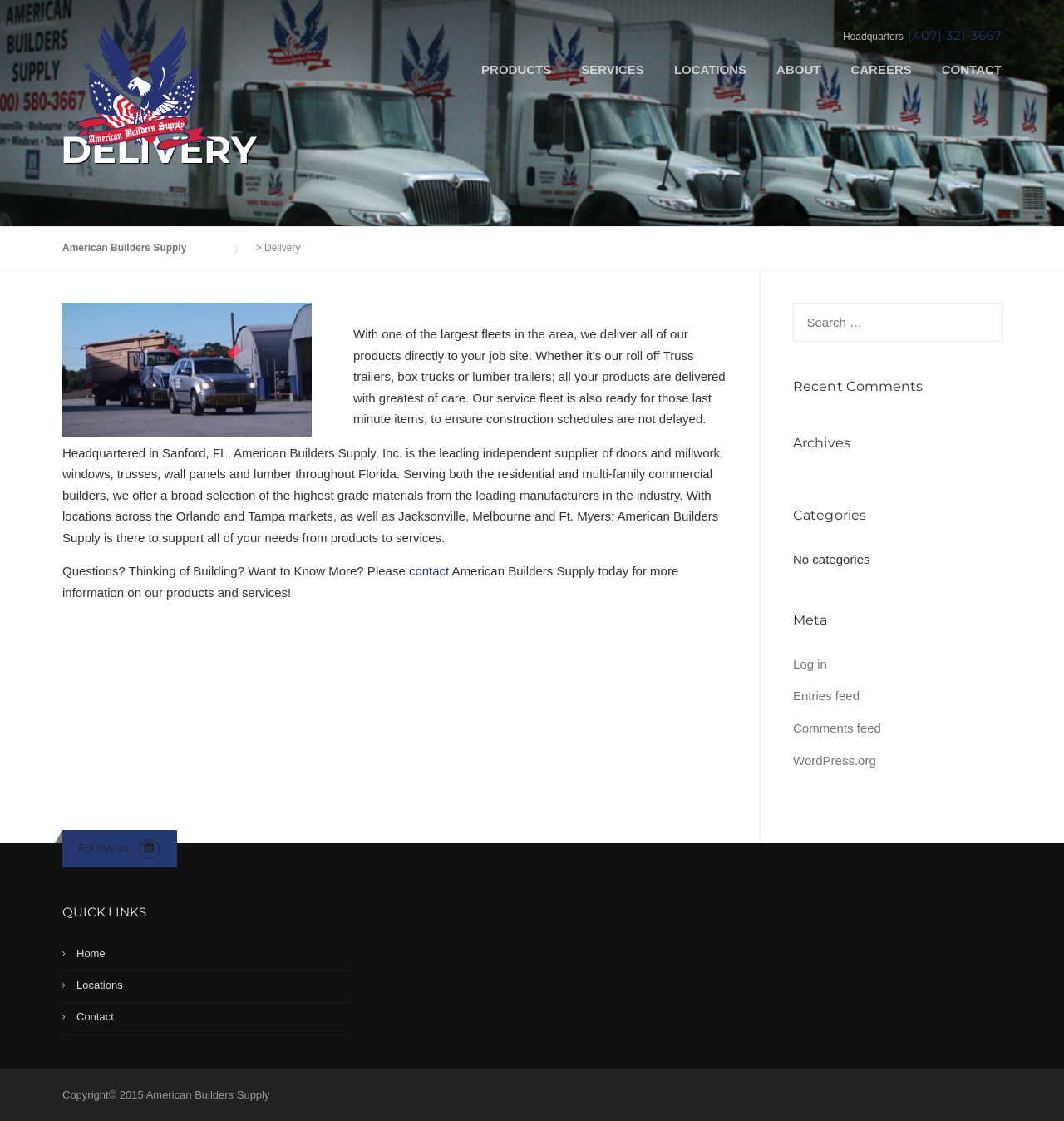Answer the question with a single word or phrase: 
What is the location of the headquarters of American Builders Supply?

Sanford, FL